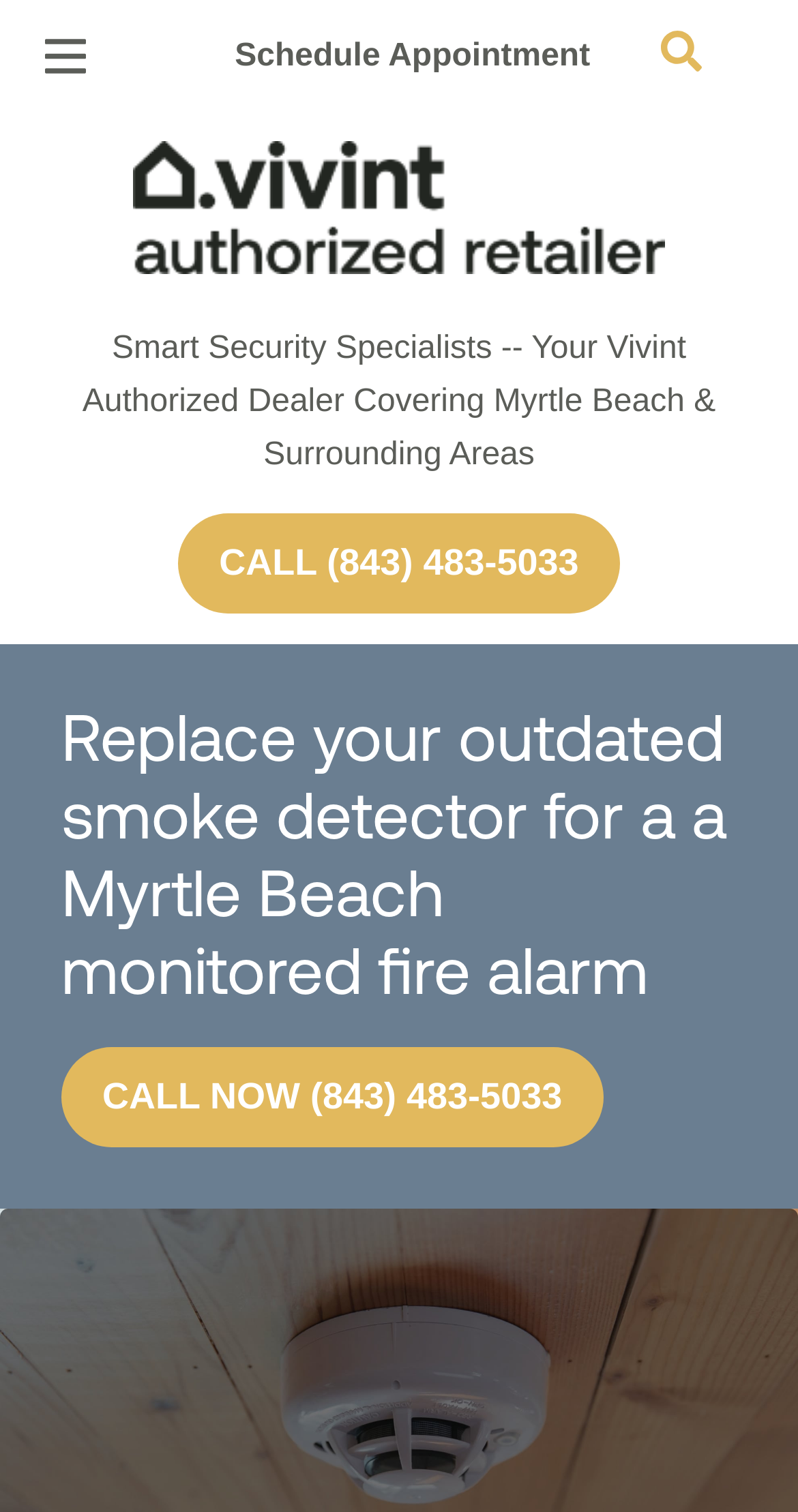Find and specify the bounding box coordinates that correspond to the clickable region for the instruction: "Schedule an appointment".

[0.269, 0.007, 0.765, 0.066]